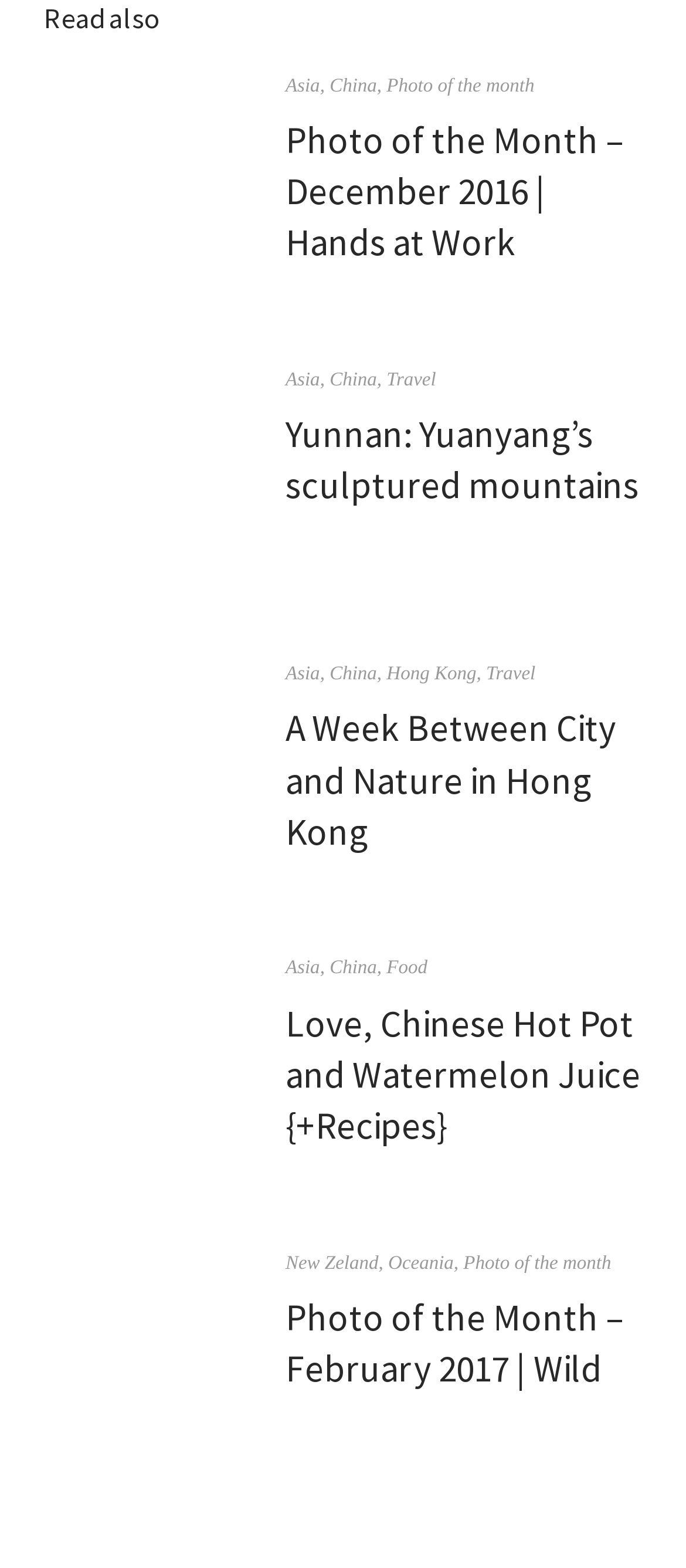What is the theme of the photo in the last article?
Refer to the image and provide a detailed answer to the question.

I determined the answer by looking at the last article on the webpage, which has an image with the description 'Hawea Lake, NZ (Theme: wild / sauvage)'. The theme of the photo is mentioned in the description as 'wild'.